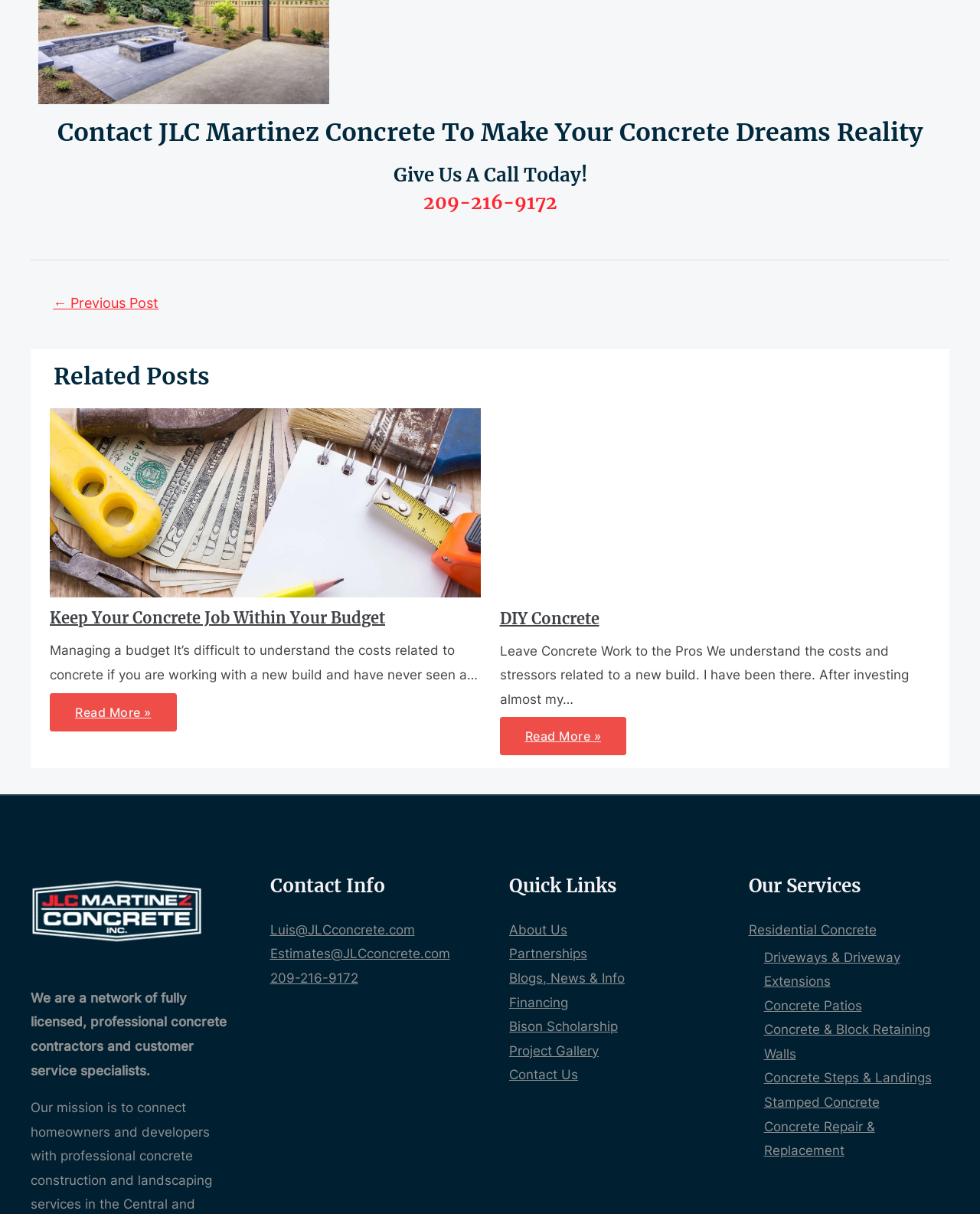Ascertain the bounding box coordinates for the UI element detailed here: "Privacy Policy". The coordinates should be provided as [left, top, right, bottom] with each value being a float between 0 and 1.

None